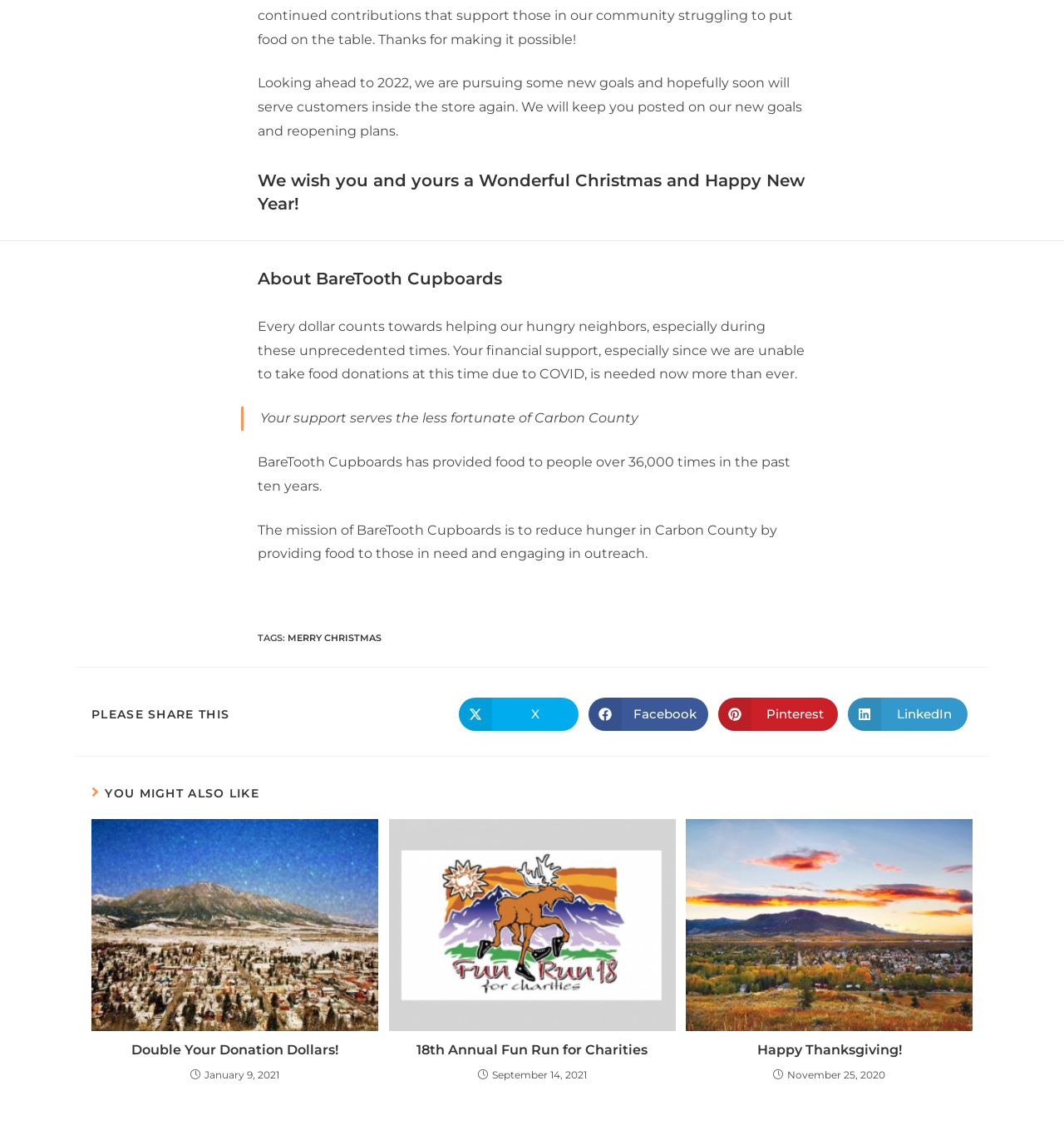Could you find the bounding box coordinates of the clickable area to complete this instruction: "Read more about the article Double Your Donation Dollars!"?

[0.086, 0.715, 0.355, 0.901]